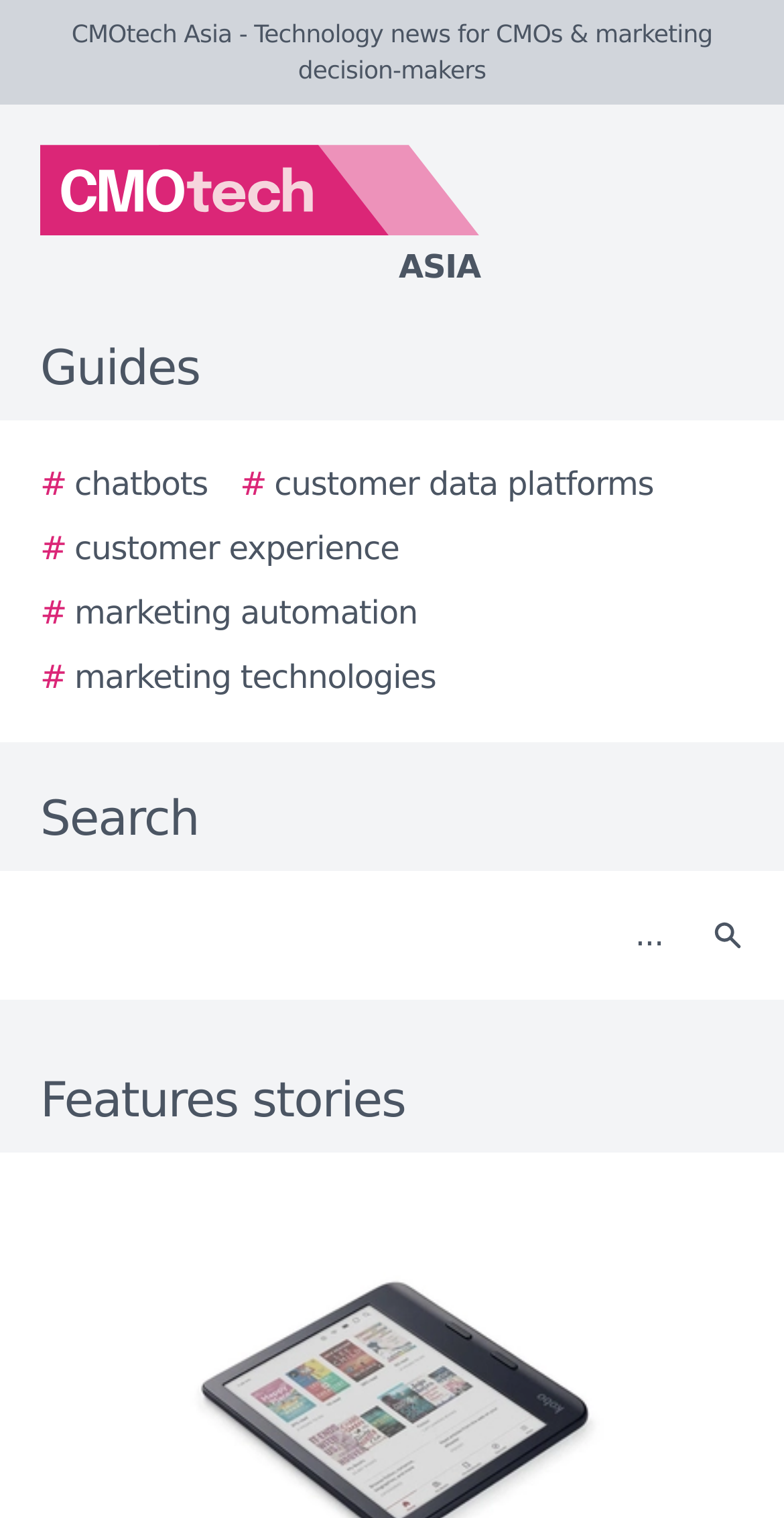Identify the bounding box coordinates of the specific part of the webpage to click to complete this instruction: "Explore Bankruptcy practice area".

None